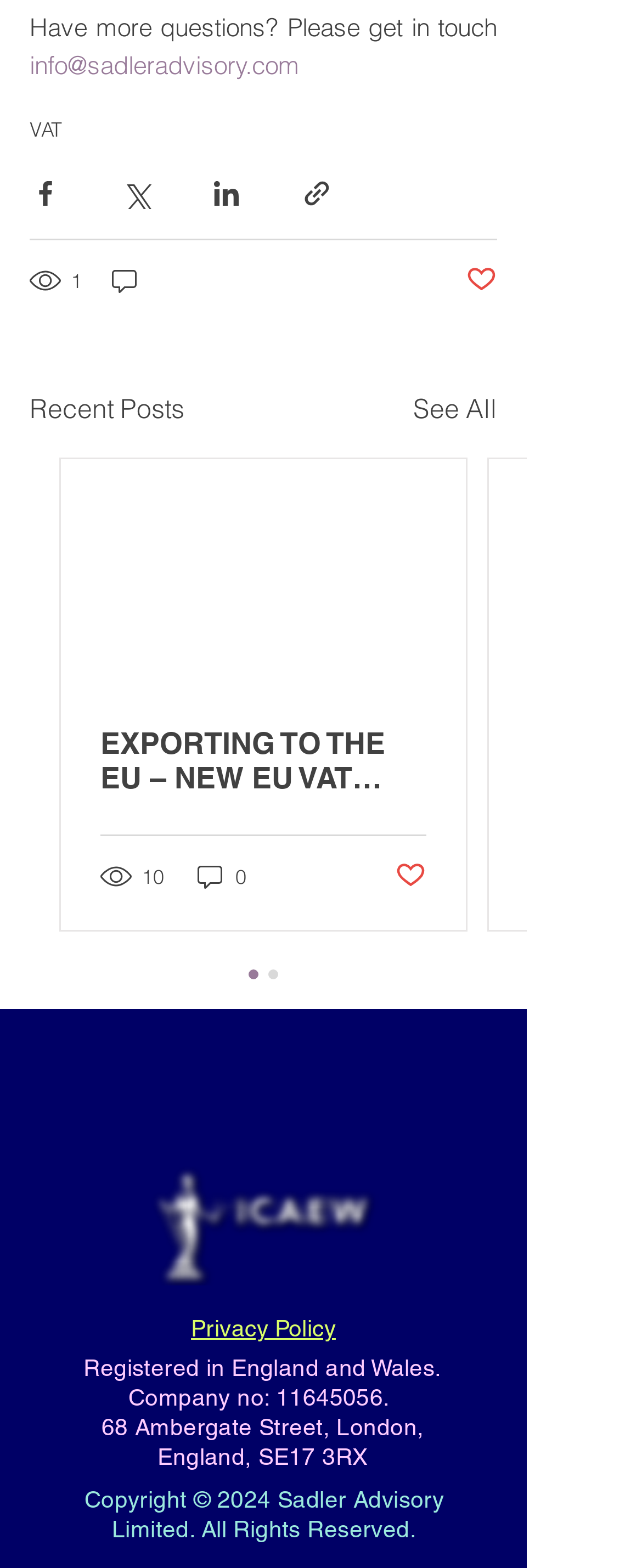Give a concise answer using one word or a phrase to the following question:
How many views does the first article have?

10 views